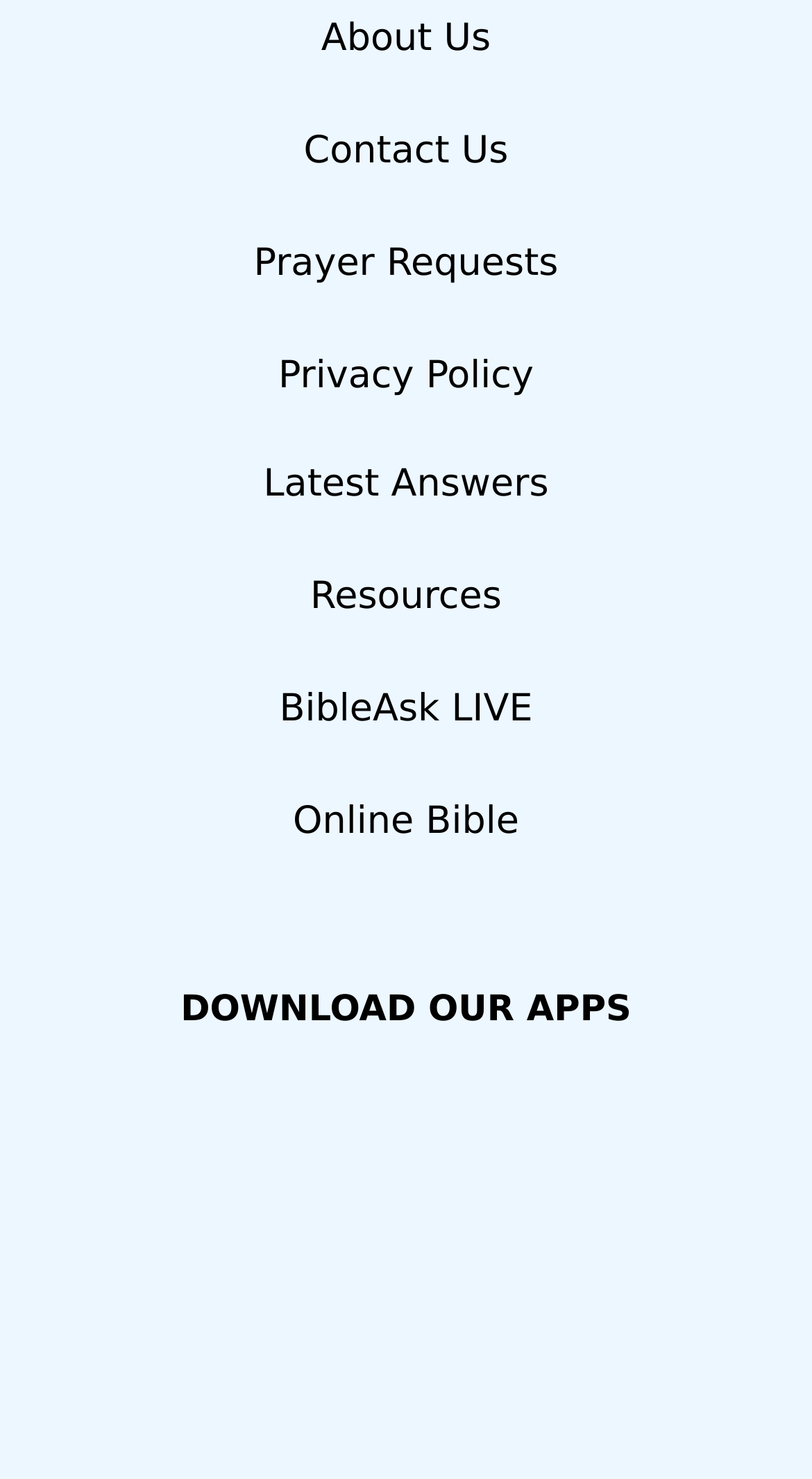Please specify the bounding box coordinates in the format (top-left x, top-left y, bottom-right x, bottom-right y), with values ranging from 0 to 1. Identify the bounding box for the UI component described as follows: Resources

[0.382, 0.389, 0.618, 0.418]